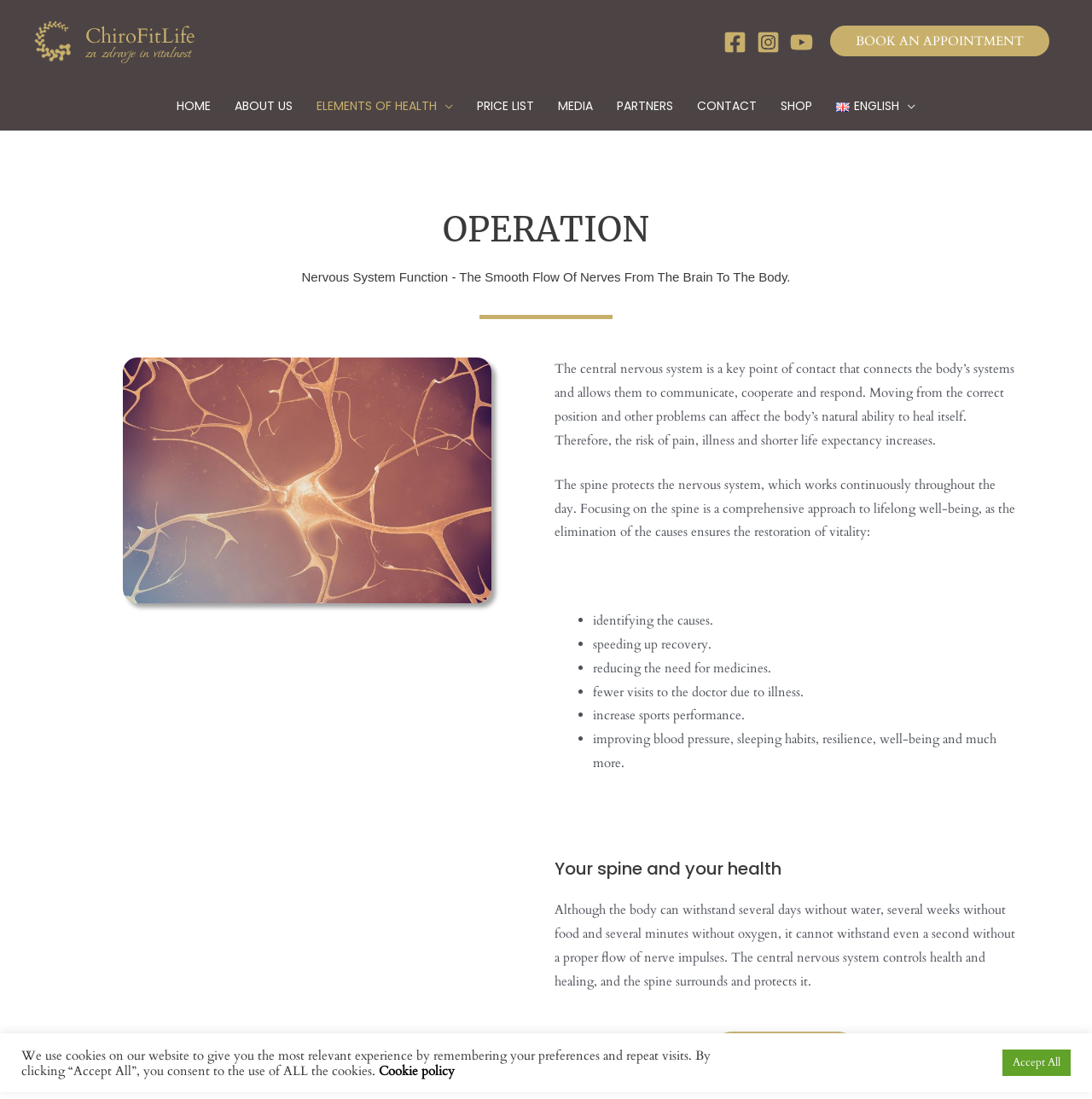Kindly determine the bounding box coordinates for the area that needs to be clicked to execute this instruction: "Click the LEARN MORE button".

[0.652, 0.938, 0.786, 0.975]